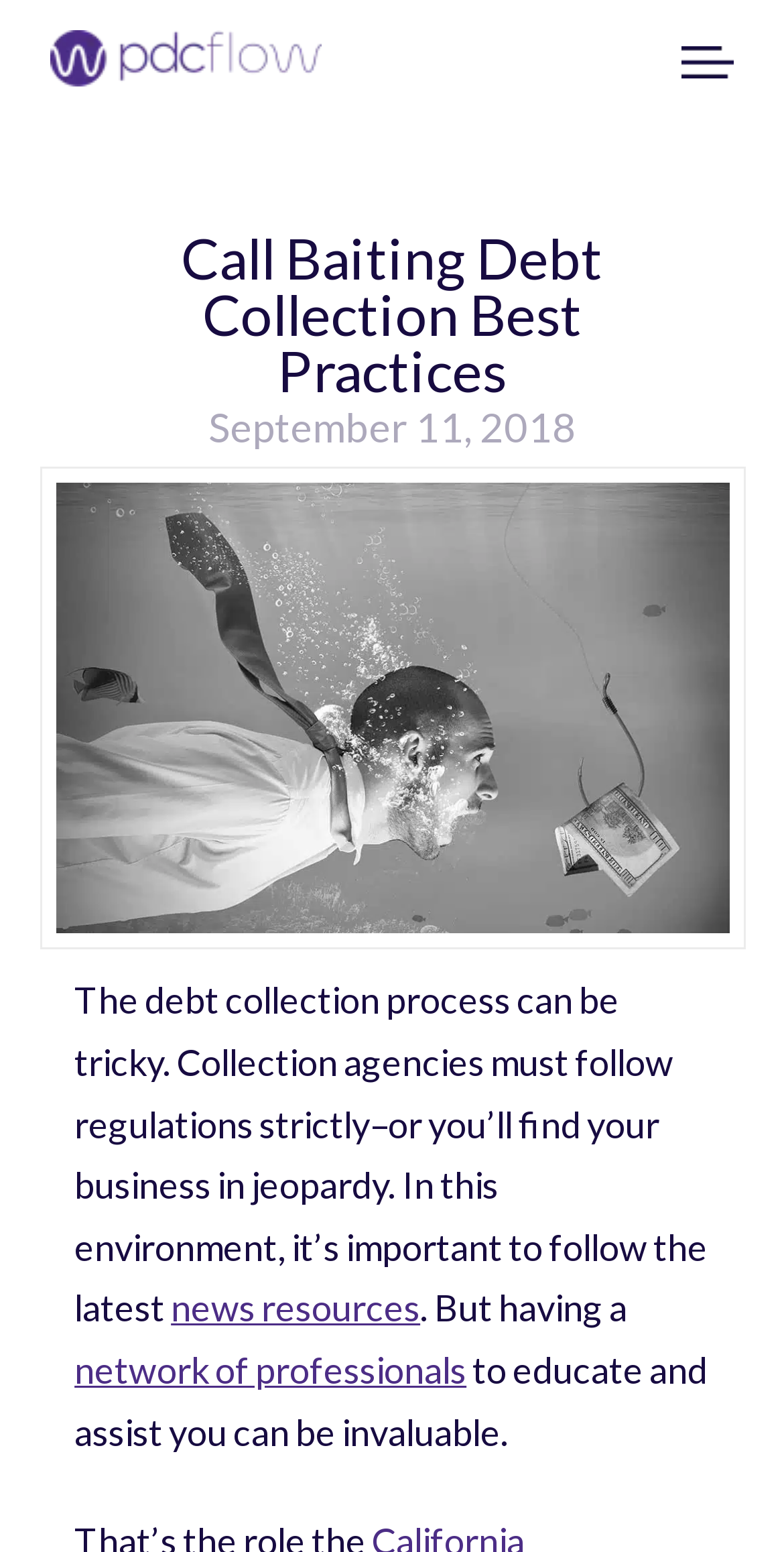Explain the webpage's layout and main content in detail.

The webpage is about debt collection best practices, specifically focusing on call baiting. At the top left of the page, there is a link to "PDCflow". Next to it, on the top right, is a navigation button labeled "Navigation". 

Below the navigation button, there is a header section that spans almost the entire width of the page. Within this section, there is a heading that reads "Call Baiting Debt Collection Best Practices" and a time stamp indicating the publication date, "September 11, 2018". 

To the right of the heading, there is an image related to call baiting. Below the image, there is a block of text that discusses the importance of following regulations in the debt collection process. The text also mentions the value of having a network of professionals to educate and assist in this process. There are two links within this text block, one to "news resources" and another to a "network of professionals".

At the very bottom of the page, on the right side, there is a "Back to Top" link.